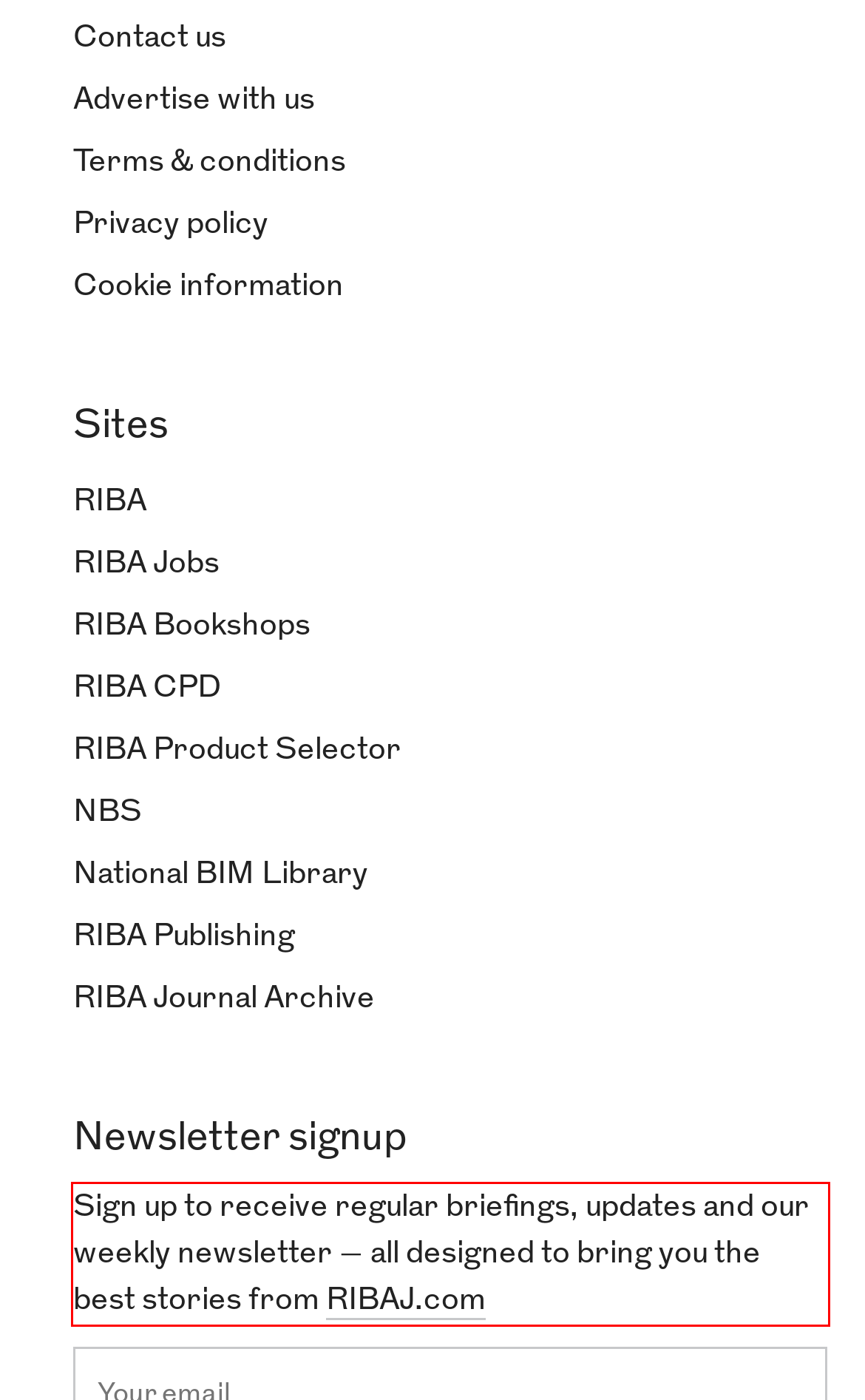Extract and provide the text found inside the red rectangle in the screenshot of the webpage.

Sign up to receive regular briefings, updates and our weekly newsletter – all designed to bring you the best stories from RIBAJ.com